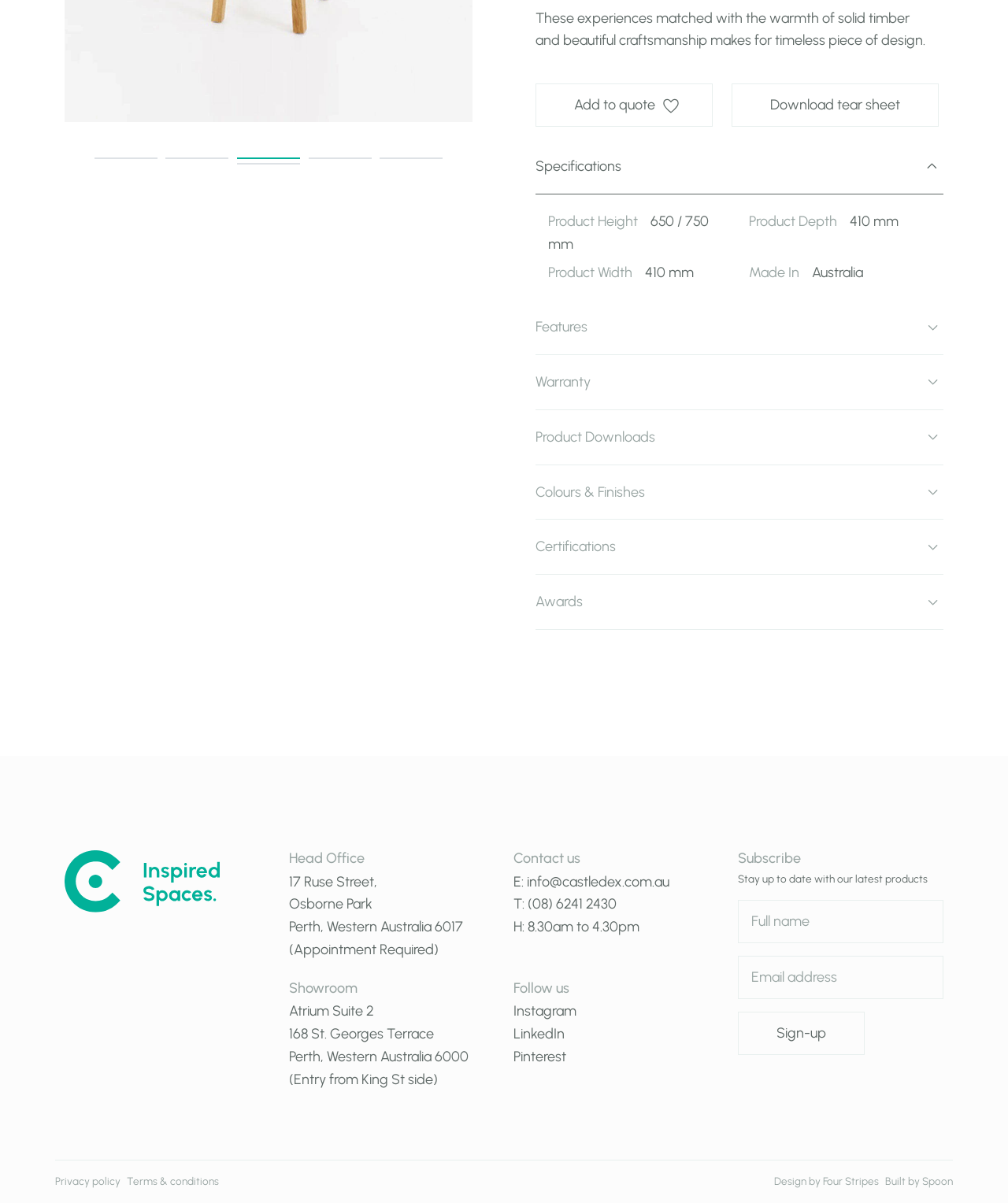Extract the bounding box coordinates of the UI element described: "Download tear sheet". Provide the coordinates in the format [left, top, right, bottom] with values ranging from 0 to 1.

[0.726, 0.069, 0.931, 0.105]